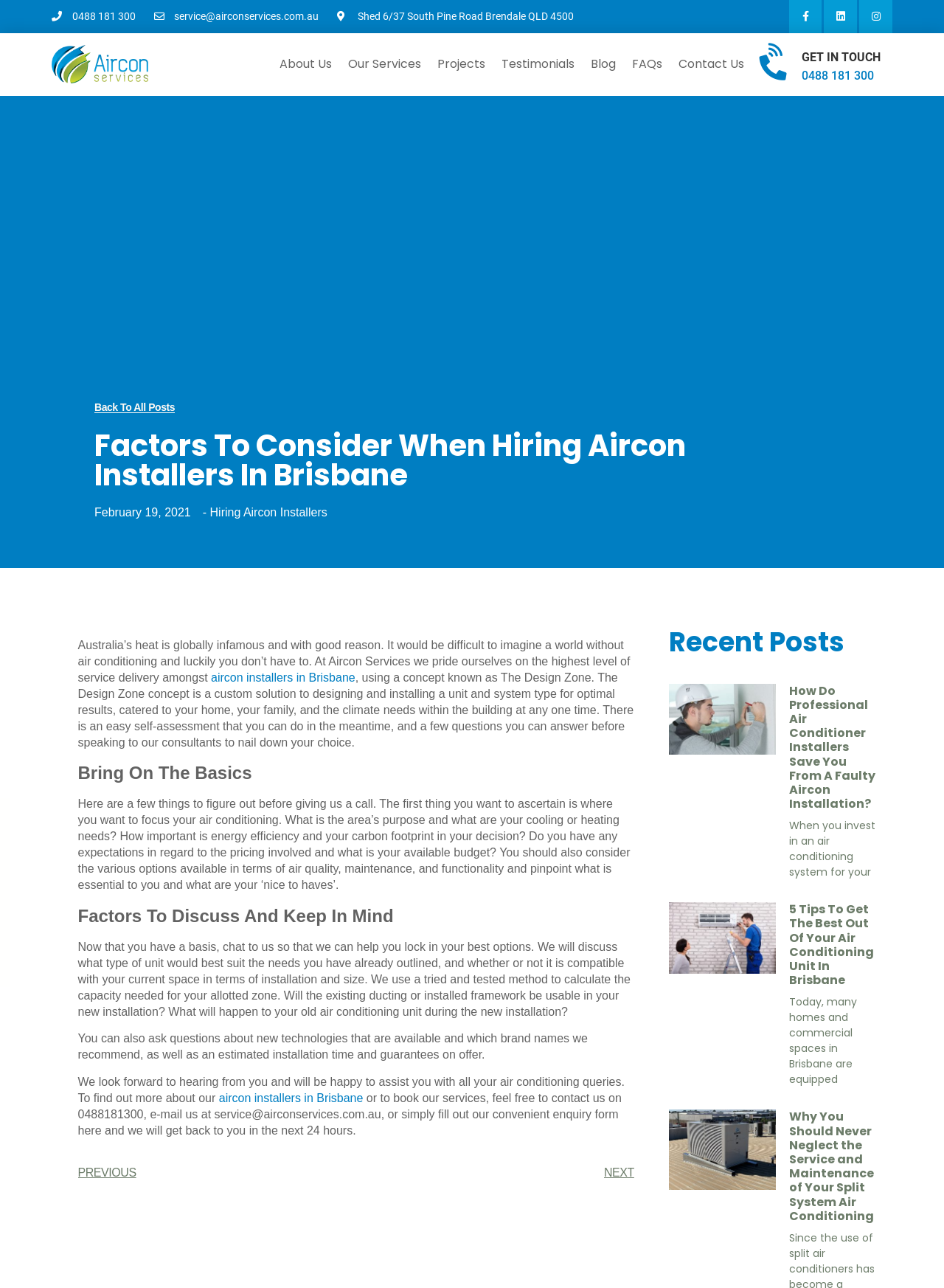Determine the bounding box for the UI element as described: "Projects". The coordinates should be represented as four float numbers between 0 and 1, formatted as [left, top, right, bottom].

[0.457, 0.039, 0.52, 0.061]